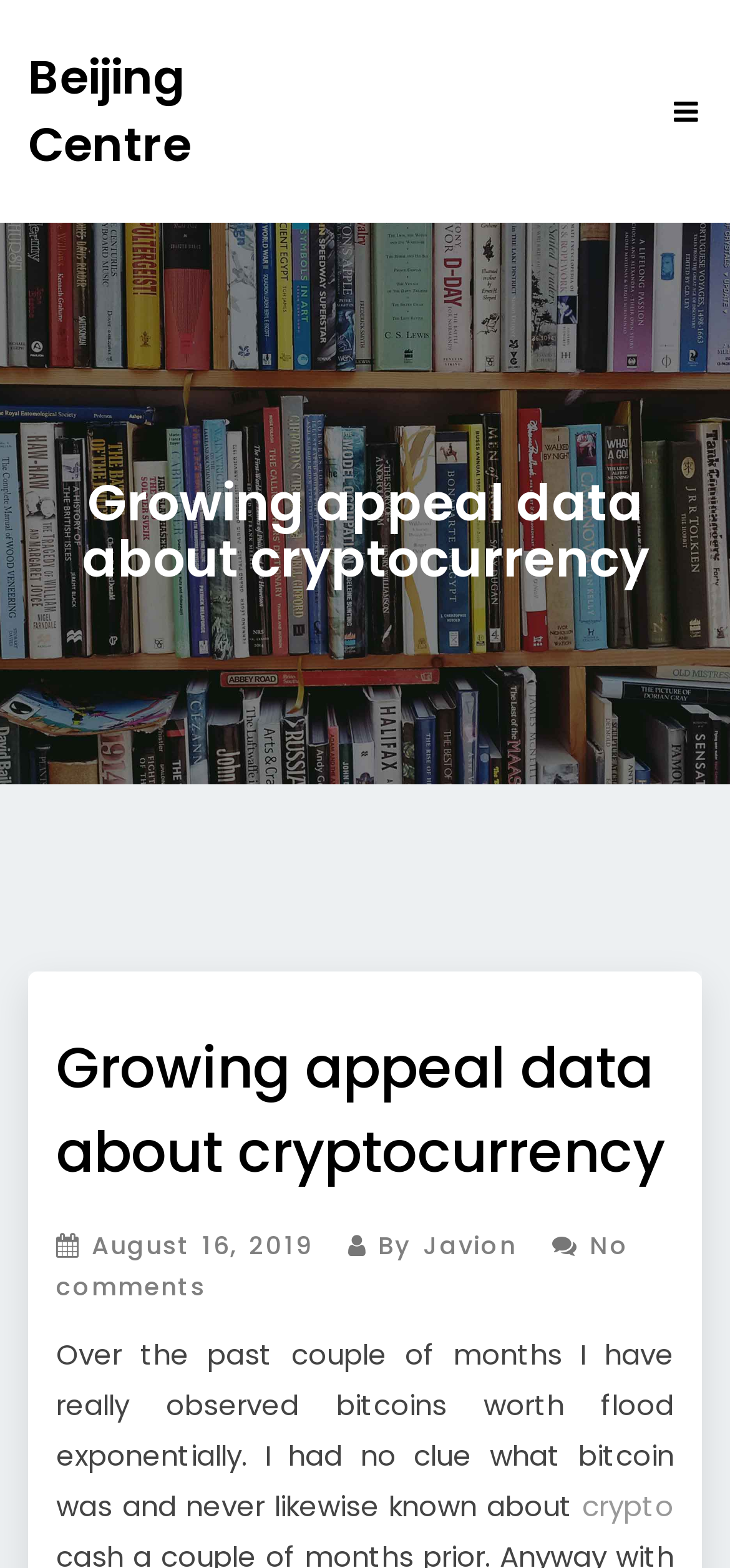Identify the bounding box of the UI component described as: "crypto".

[0.797, 0.947, 0.923, 0.972]